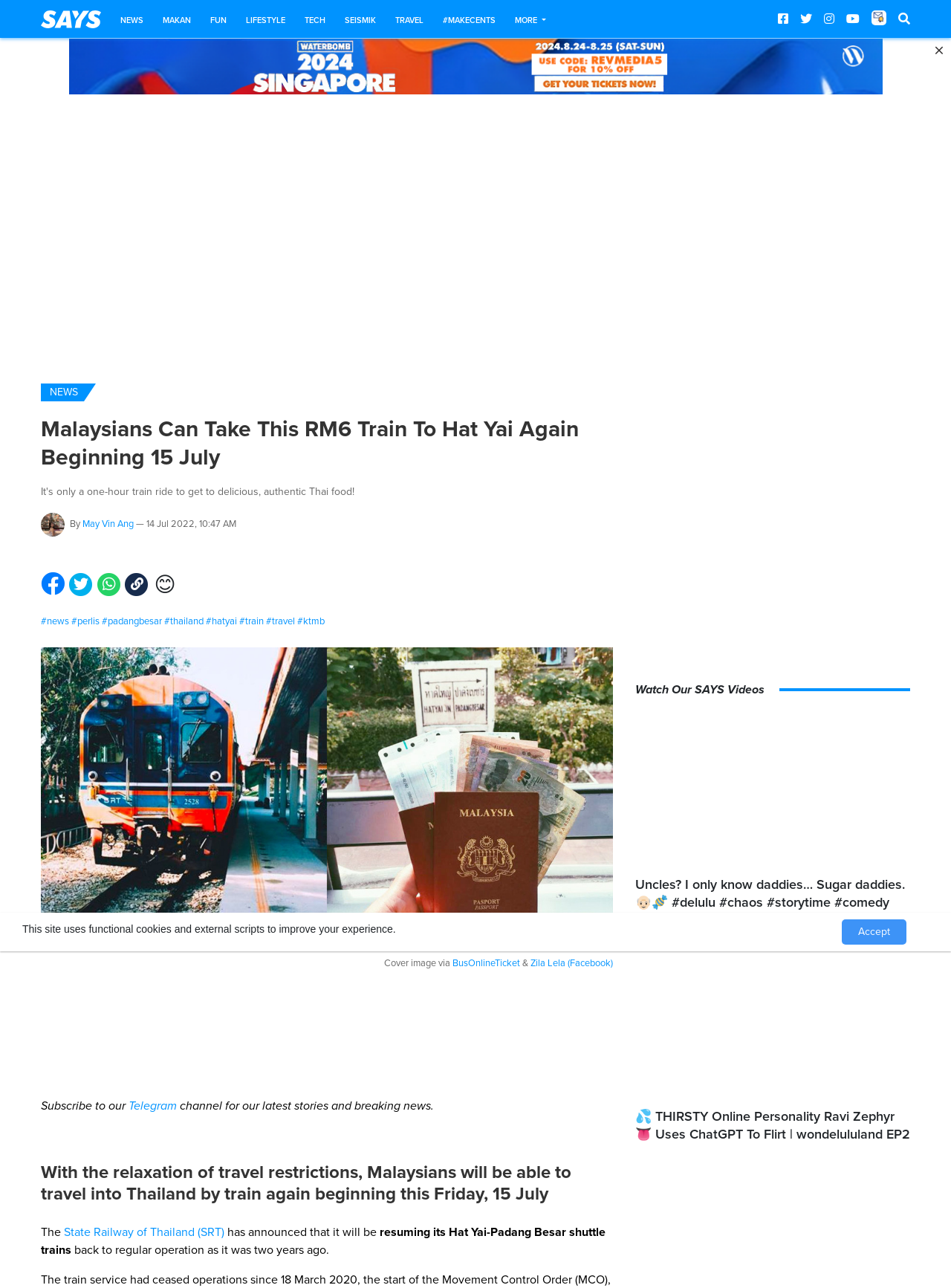What is the purpose of the search bar at the top of the webpage?
Use the image to give a comprehensive and detailed response to the question.

The search bar at the top of the webpage is likely used to search for articles on the website, as it has a placeholder text 'What are you searching for?'.